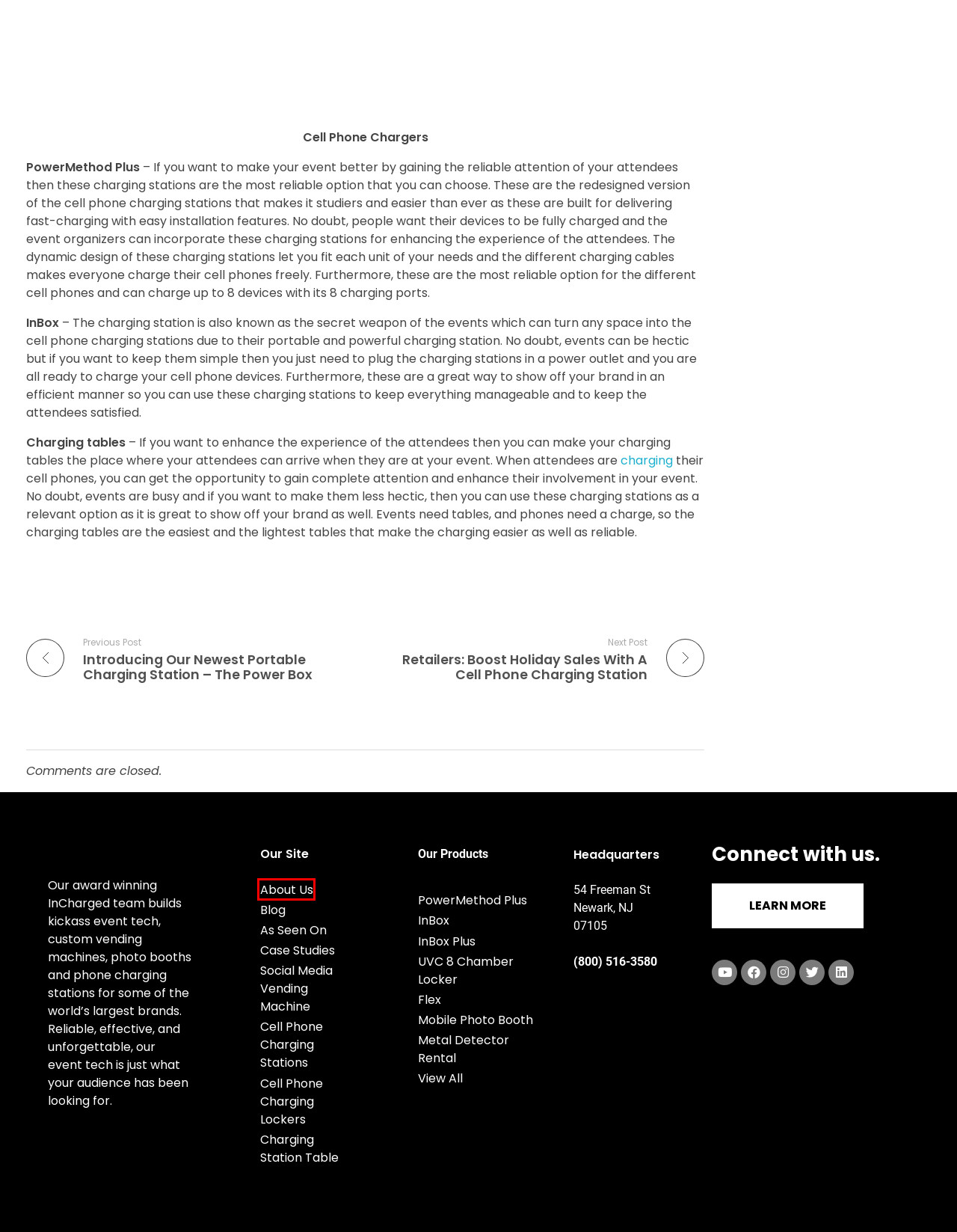You have a screenshot of a webpage with a red bounding box around an element. Choose the best matching webpage description that would appear after clicking the highlighted element. Here are the candidates:
A. New PowerBox Portable Charging Station - InCharged
B. Award Winning Charging Station Case Studies - InCharged
C. Phone Charging Locker | Cell Phone Charging Lockers | InCharged
D. Boost Holiday Sales With Cell Phone Charging Stations Kiosks
E. Inbox Plus - Portable Yet Powerful Mobile Charging Station
F. InBox - Portable Yet Powerful Mobile Charging Station | Incharged
G. All partners - IMEX America
H. About Us - InCharged

H